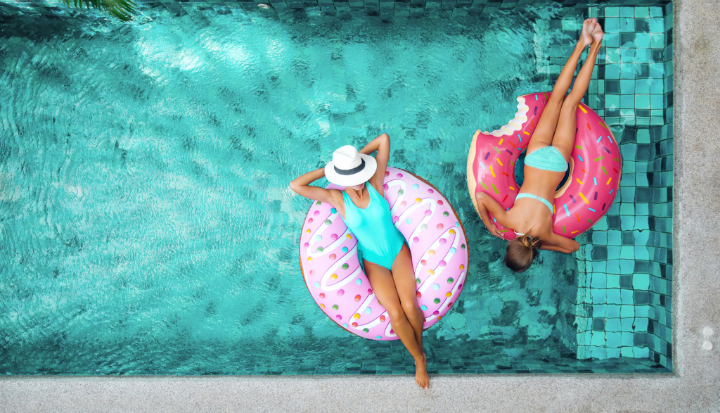Elaborate on all the features and components visible in the image.

In this lively image, two women enjoy a sun-soaked day in a sparkling swimming pool, reflecting the rising trend of in-ground pools during the pandemic. One woman relaxes on a whimsical pink donut-shaped float, wearing a stylish, wide-brimmed hat and a bright blue swimsuit that pops against the turquoise water. The other woman, reclining on a similar float in a vibrant pink hue, dons a white bikini, fully embracing the summer vibe. Surrounding them, the pool’s tiled bottom glitters in the sunlight, creating a refreshing oasis that highlights the joy of at-home leisure during challenging times. This scene perfectly captures the increasing popularity of swimming pools as families seek ways to make their homes more enjoyable and entertaining.